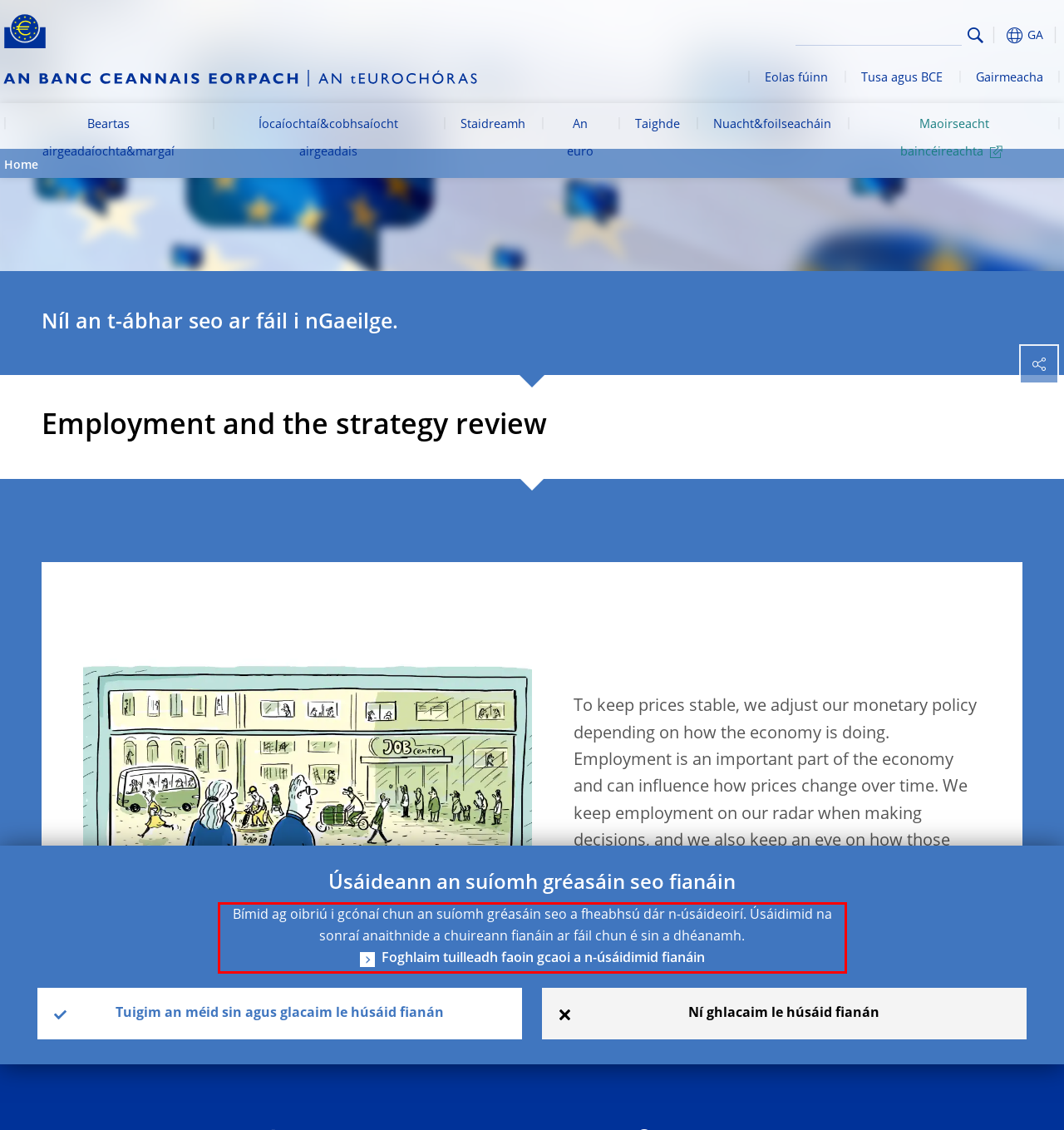Please extract the text content from the UI element enclosed by the red rectangle in the screenshot.

Bímid ag oibriú i gcónaí chun an suíomh gréasáin seo a fheabhsú dár n-úsáideoirí. Úsáidimid na sonraí anaithnide a chuireann fianáin ar fáil chun é sin a dhéanamh. Foghlaim tuilleadh faoin gcaoi a n-úsáidimid fianáin